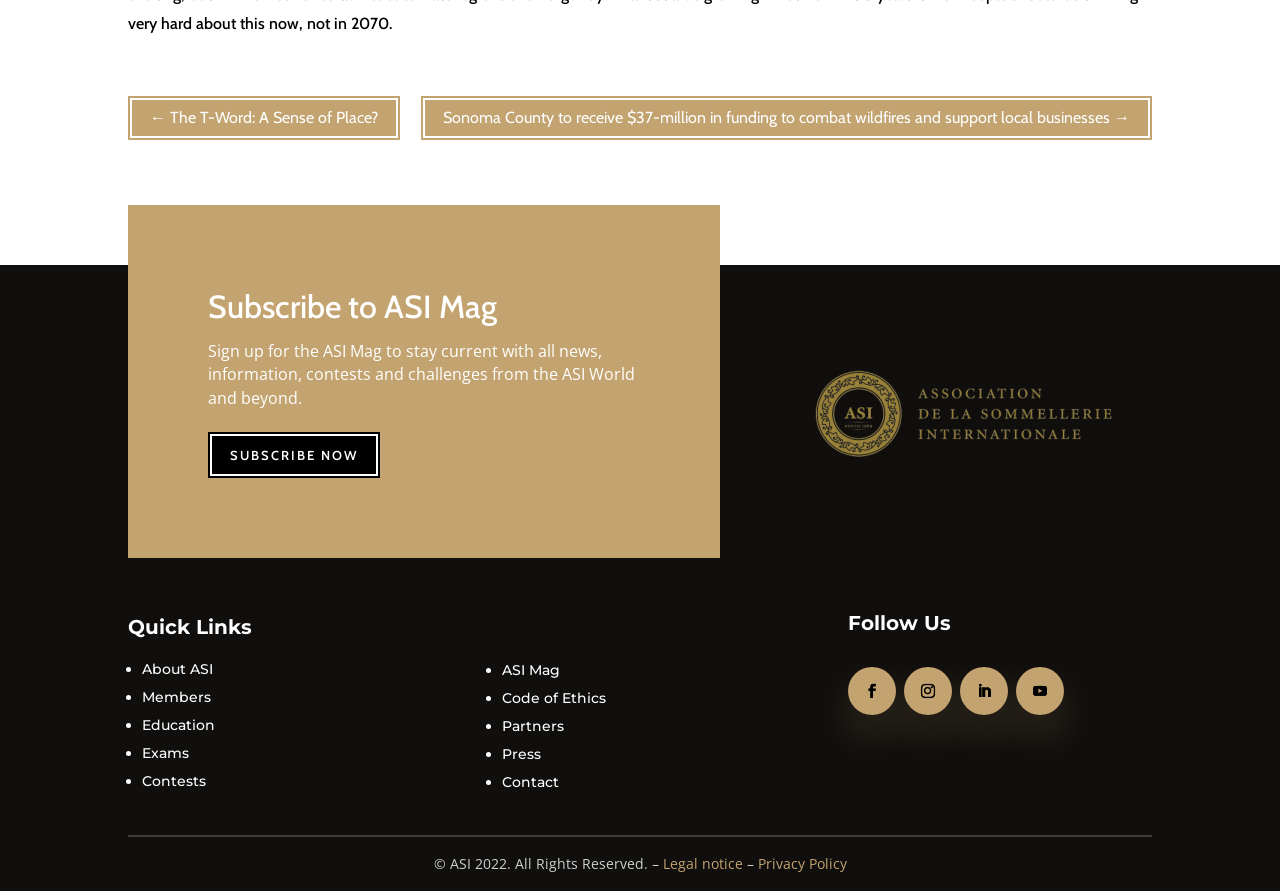Select the bounding box coordinates of the element I need to click to carry out the following instruction: "View the 'About Us' page".

None